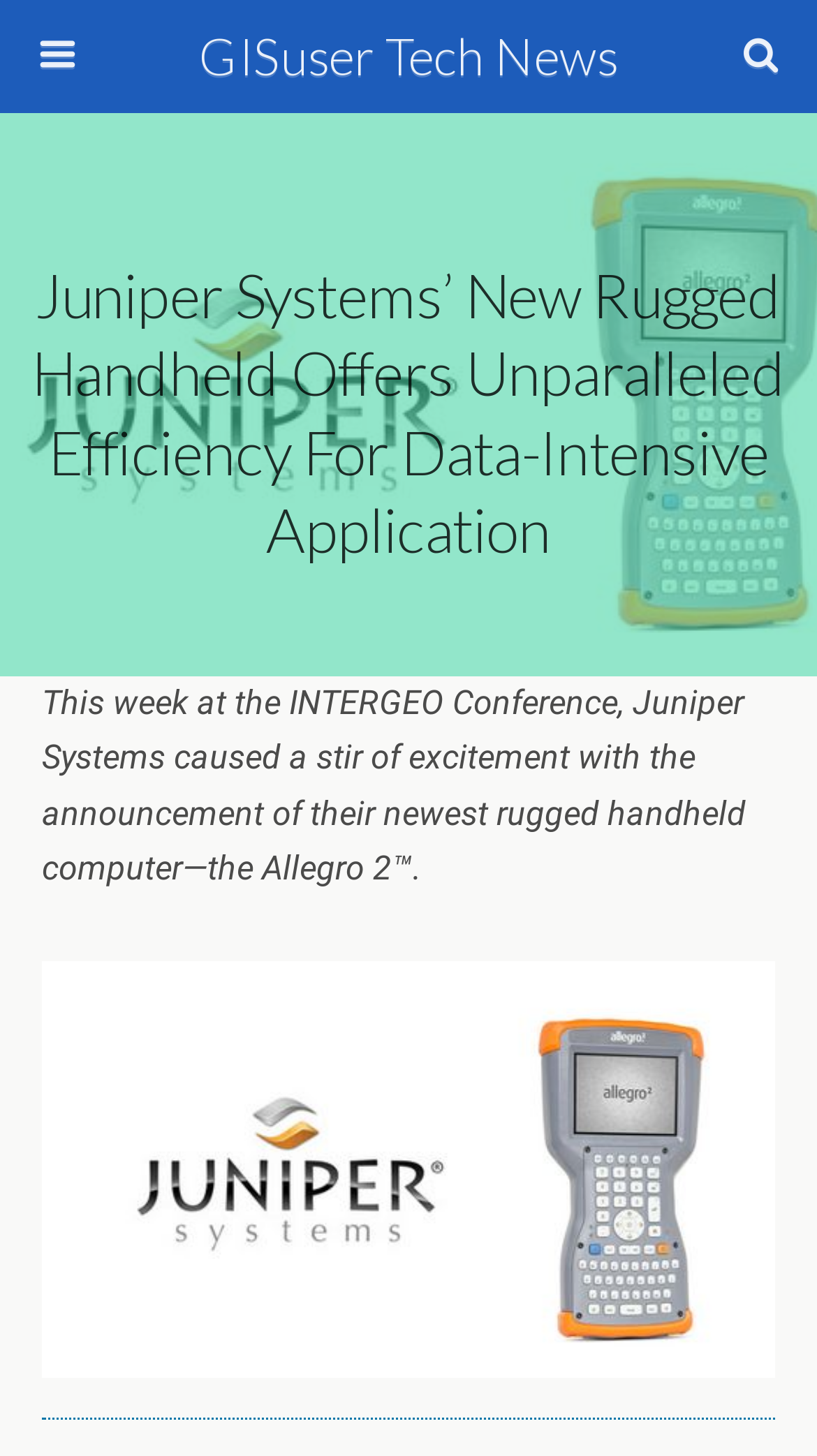What is the name of the conference where the announcement was made?
Please give a well-detailed answer to the question.

The answer can be found in the StaticText element which states 'This week at the INTERGEO Conference, Juniper Systems caused a stir of excitement with the announcement of their newest rugged handheld computer—the Allegro 2™.'. This text mentions the conference name 'INTERGEO Conference'.